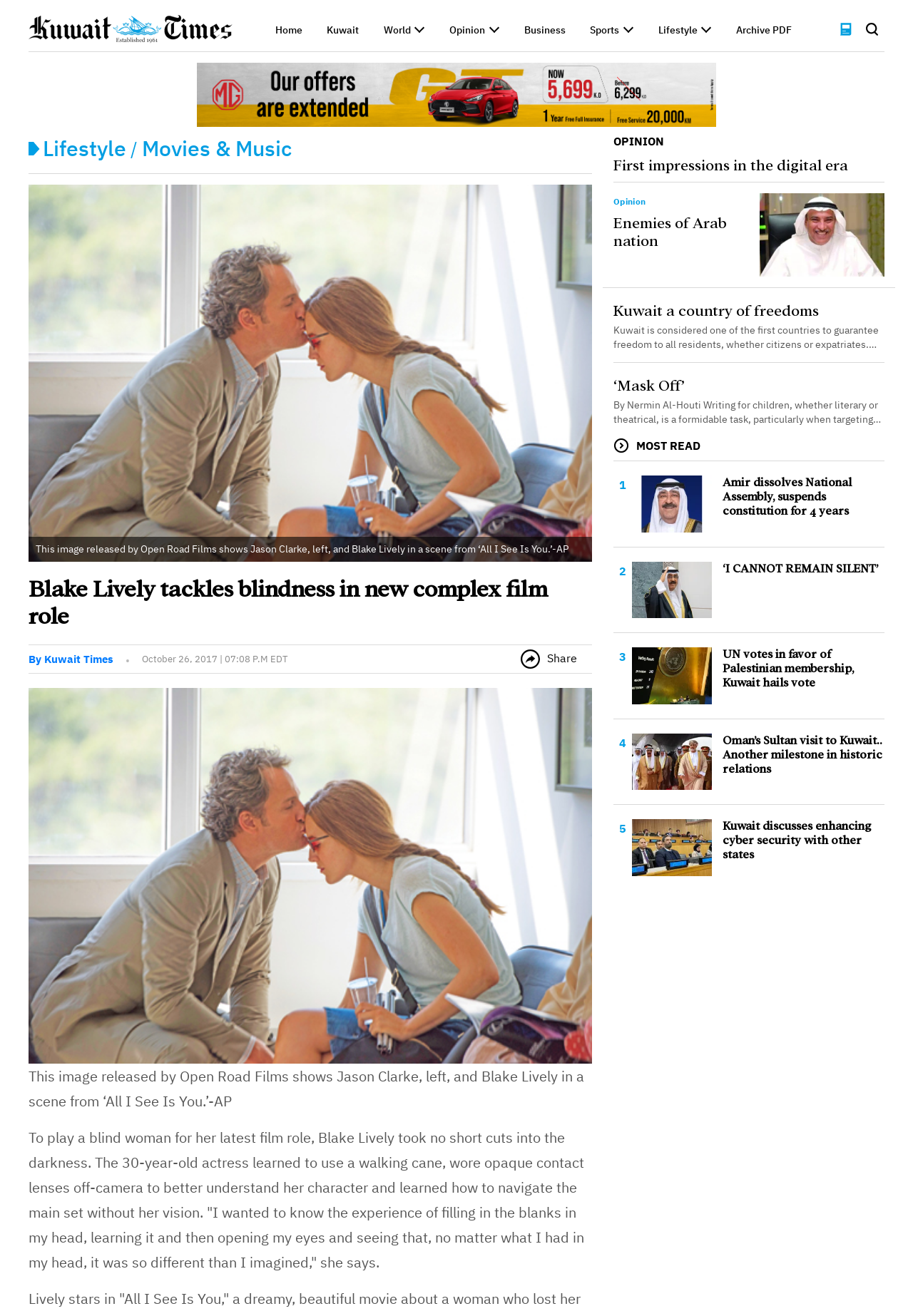Pinpoint the bounding box coordinates of the element to be clicked to execute the instruction: "Share the article".

[0.599, 0.495, 0.632, 0.505]